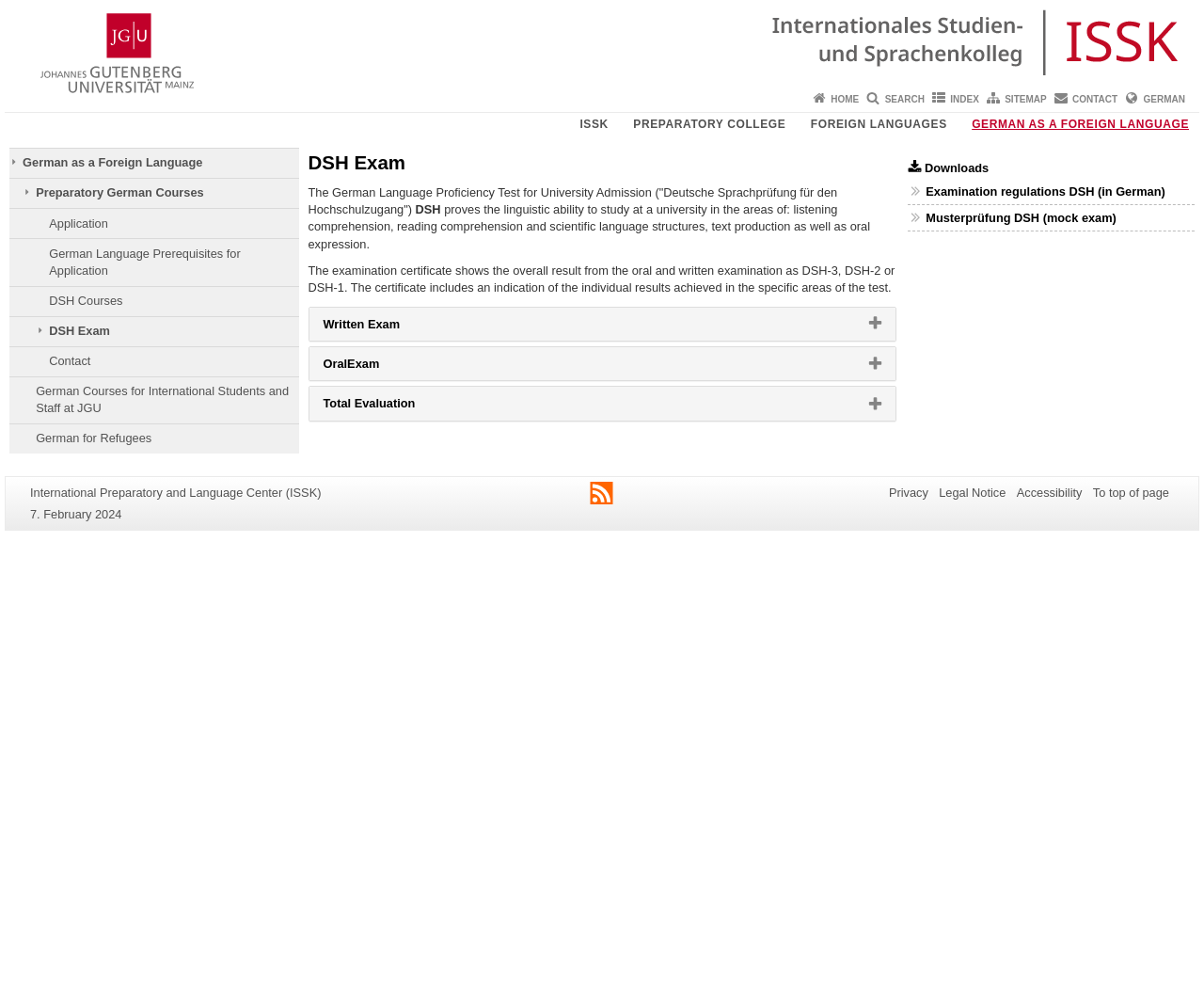Please identify the bounding box coordinates of the element I need to click to follow this instruction: "Click on the Examination regulations DSH link".

[0.769, 0.184, 0.968, 0.198]